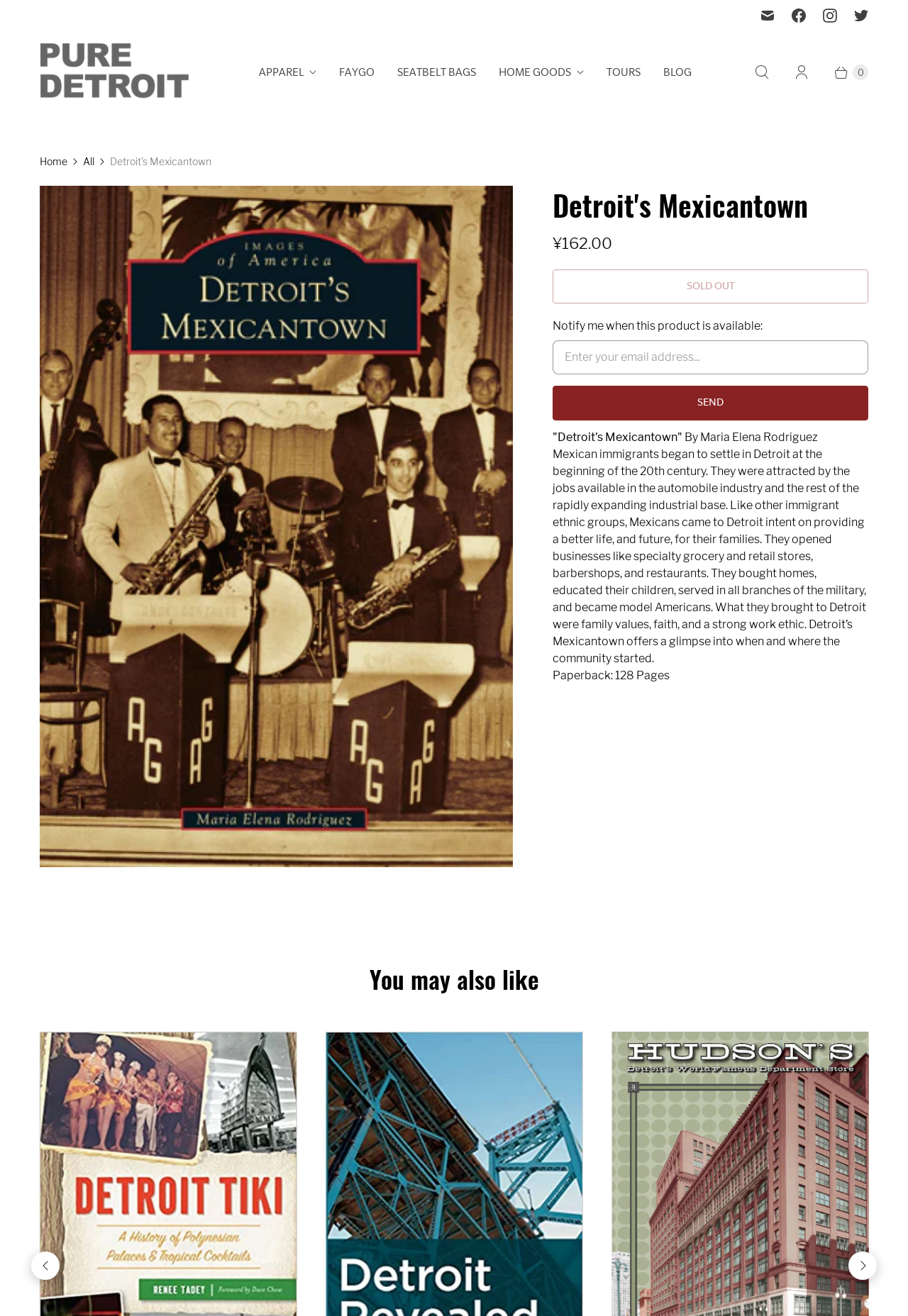Summarize the webpage with a detailed and informative caption.

The webpage is about "Detroit's Mexicantown" and appears to be a product page for a book. At the top, there is a navigation menu with links to "Email Pure Detroit", "Pure Detroit on Facebook", "Pure Detroit on Instagram", and "Pure Detroit on Twitter", each accompanied by a small icon. Below this, there is a large heading "Pure Detroit" with a logo image.

The main content area is divided into two sections. On the left, there is a navigation menu with links to "APPAREL", "FAYGO", "SEATBELT BAGS", "HOME GOODS", "TOURS", "BLOG", and "Search", each with a small icon. On the right, there is a large image of the book "Detroit's Mexicantown" with a heading "Detroit's Mexicantown" and a price of "¥162.00". Below this, there is a button "SOLD OUT" and a form to notify when the product is available.

The book description is provided in a long paragraph, which summarizes the content of the book. It talks about the history of Mexican immigrants in Detroit and their contributions to the city. Below this, there is information about the book, including the number of pages.

At the bottom of the page, there is a heading "You may also like" with two buttons "Previous" and "Next" to navigate through related products.